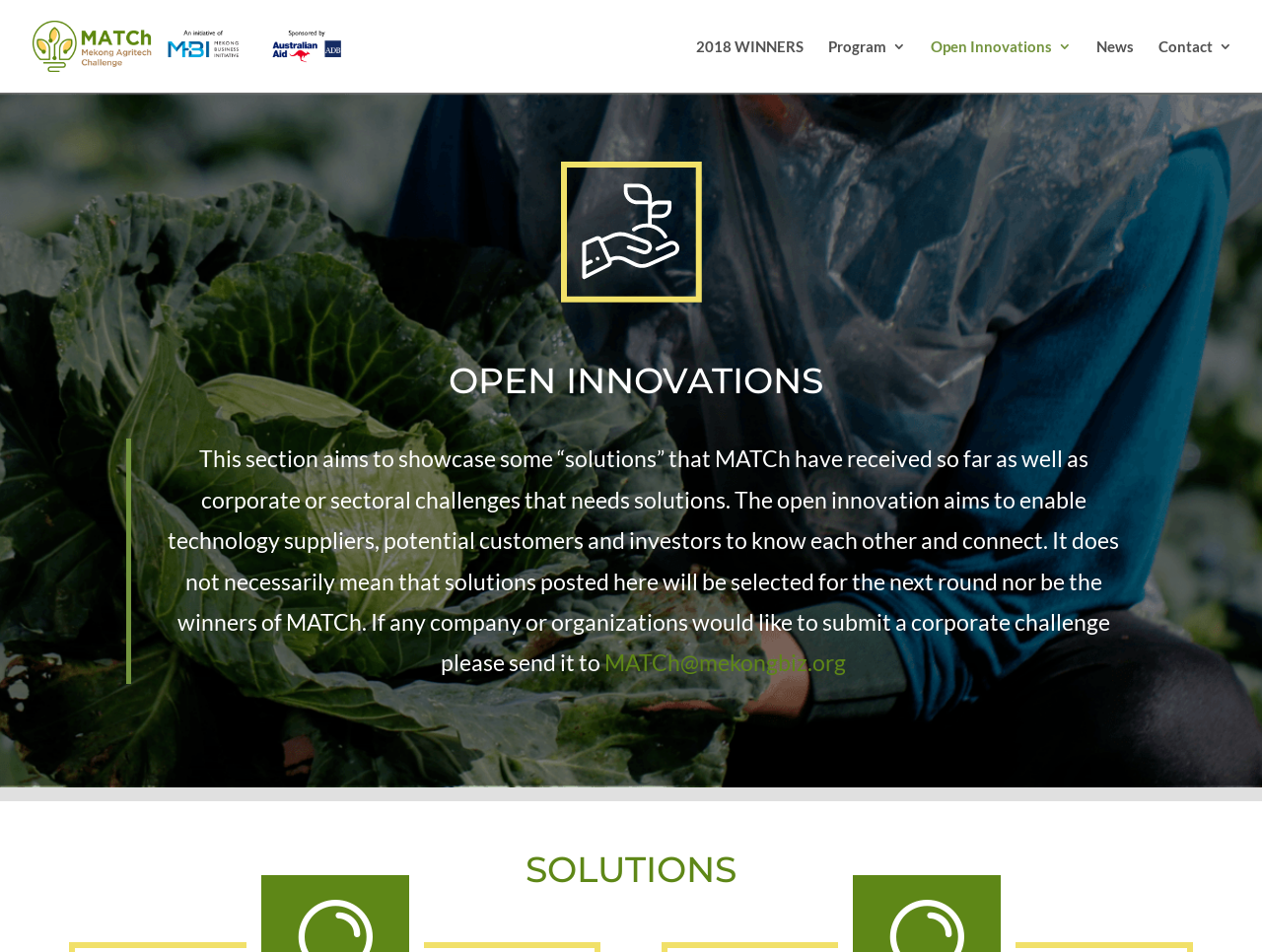Please provide the bounding box coordinate of the region that matches the element description: alt="MATCh: Mekong AgTech Challenge". Coordinates should be in the format (top-left x, top-left y, bottom-right x, bottom-right y) and all values should be between 0 and 1.

[0.026, 0.038, 0.377, 0.055]